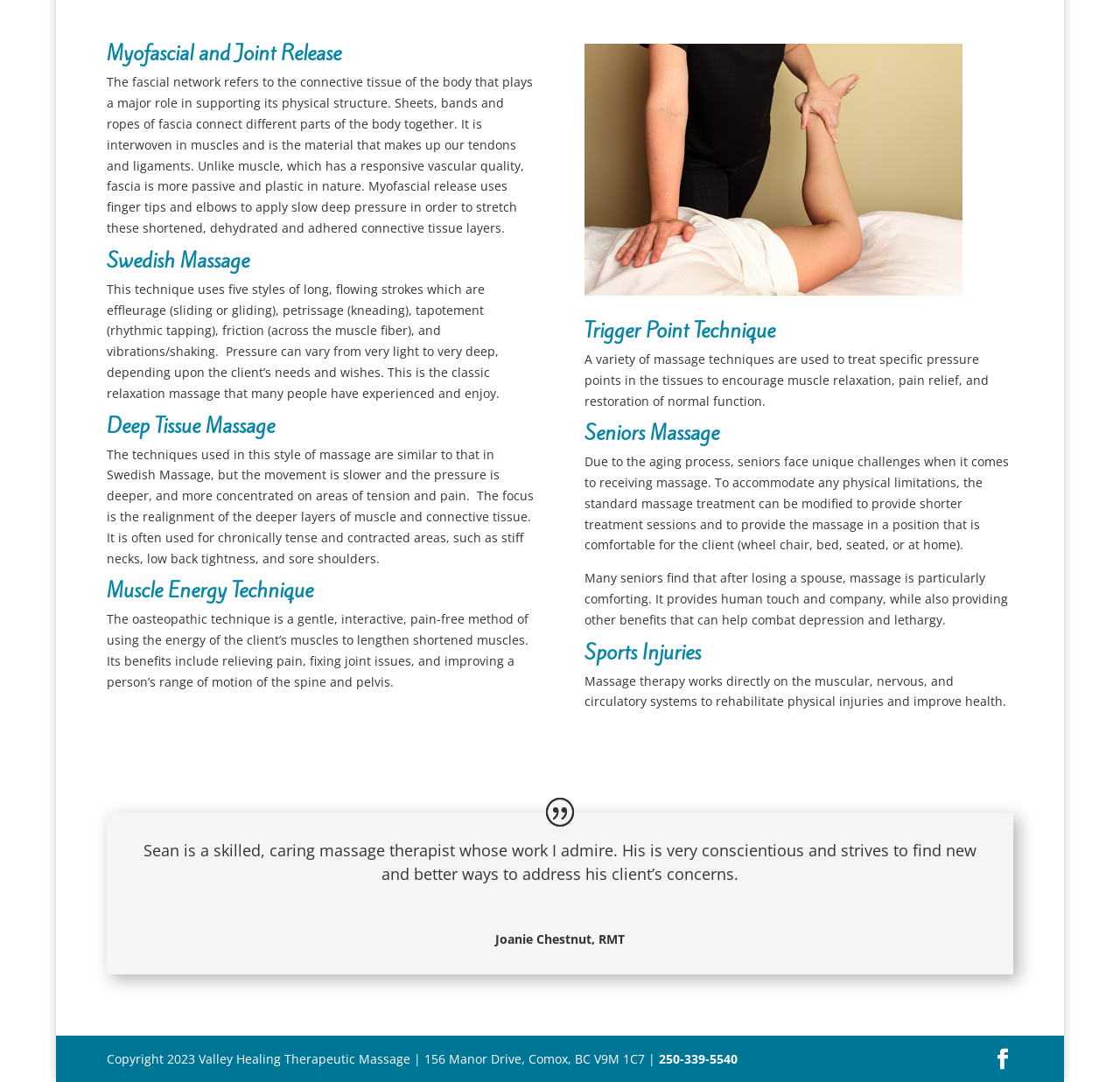Locate the bounding box of the UI element described in the following text: "Facebook".

[0.886, 0.969, 0.905, 0.989]